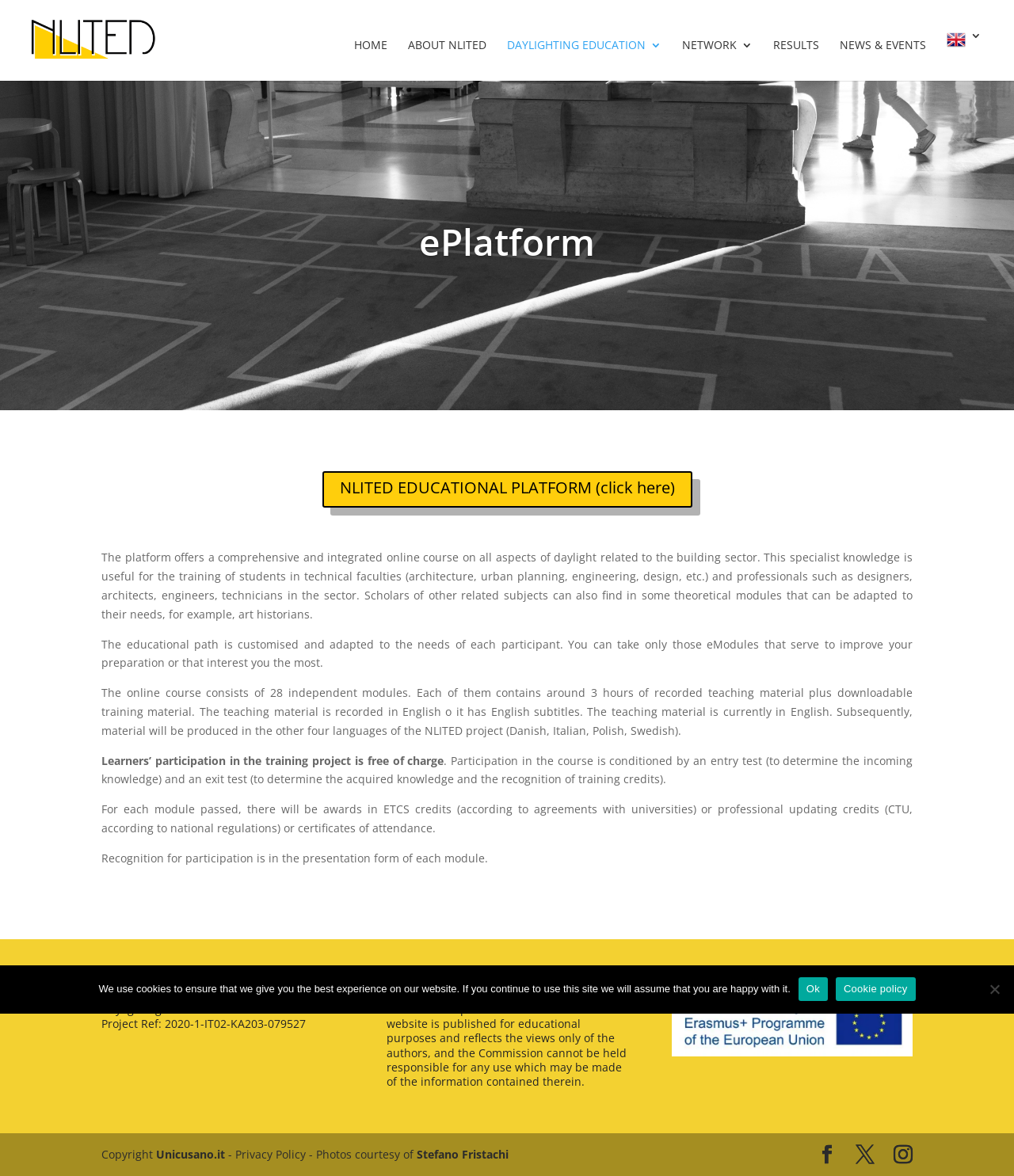Identify the bounding box coordinates of the specific part of the webpage to click to complete this instruction: "Click on the NEWS & EVENTS link".

[0.828, 0.034, 0.913, 0.069]